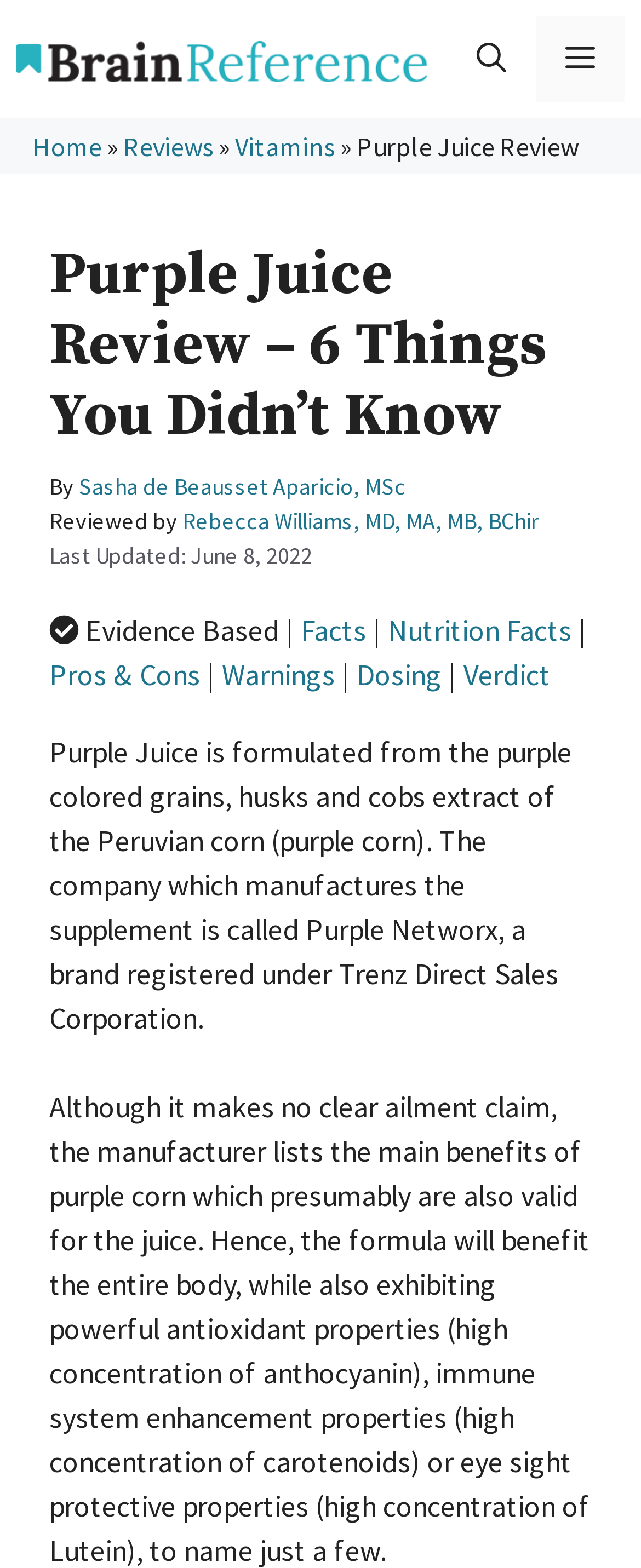Identify the bounding box coordinates for the UI element described as: "aria-label="Open search"".

[0.697, 0.01, 0.836, 0.065]